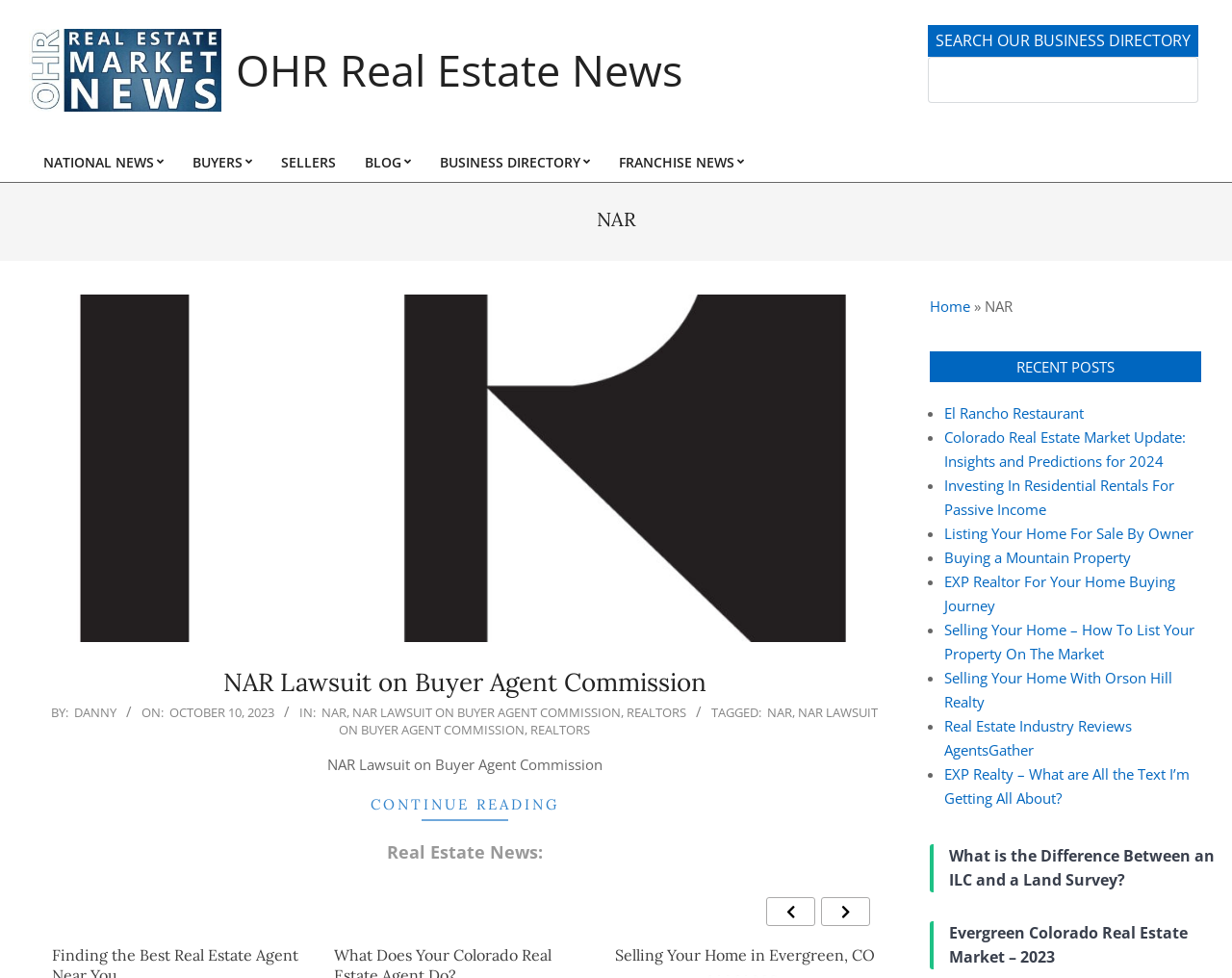Find the bounding box coordinates for the element that must be clicked to complete the instruction: "View recent posts". The coordinates should be four float numbers between 0 and 1, indicated as [left, top, right, bottom].

[0.754, 0.36, 0.975, 0.391]